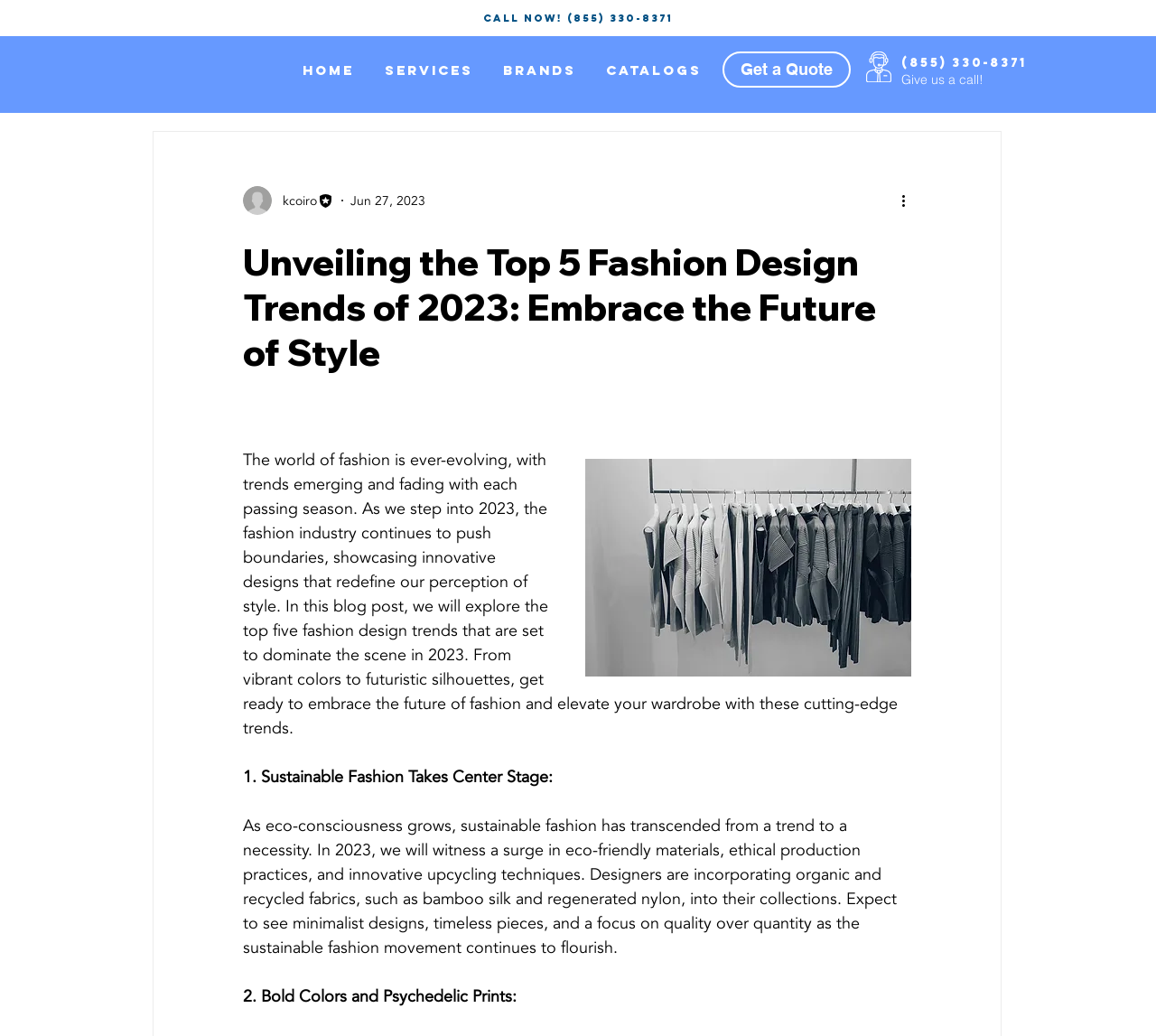What is the phone number to call?
Please look at the screenshot and answer using one word or phrase.

(855) 330-8371